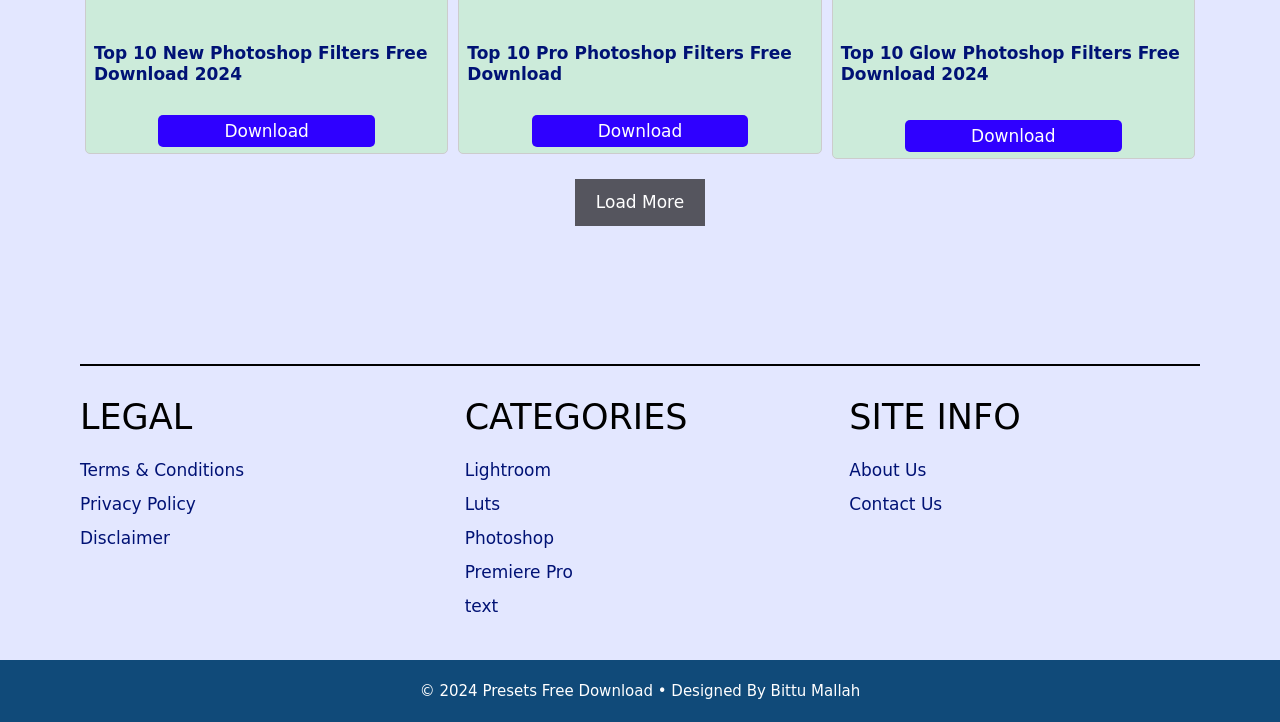Pinpoint the bounding box coordinates for the area that should be clicked to perform the following instruction: "Explore Photoshop category".

[0.363, 0.731, 0.433, 0.759]